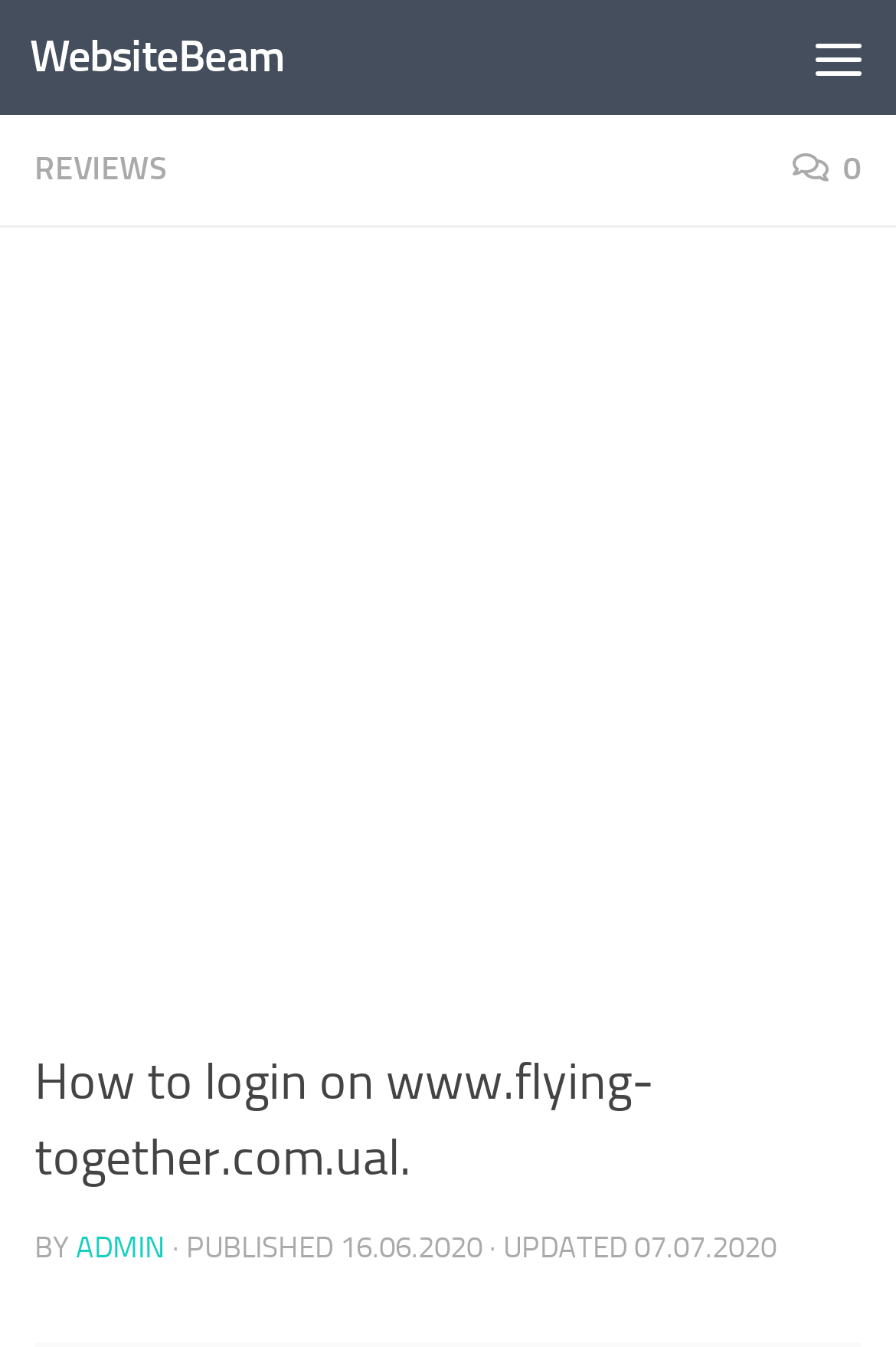Given the element description "0" in the screenshot, predict the bounding box coordinates of that UI element.

[0.885, 0.111, 0.962, 0.14]